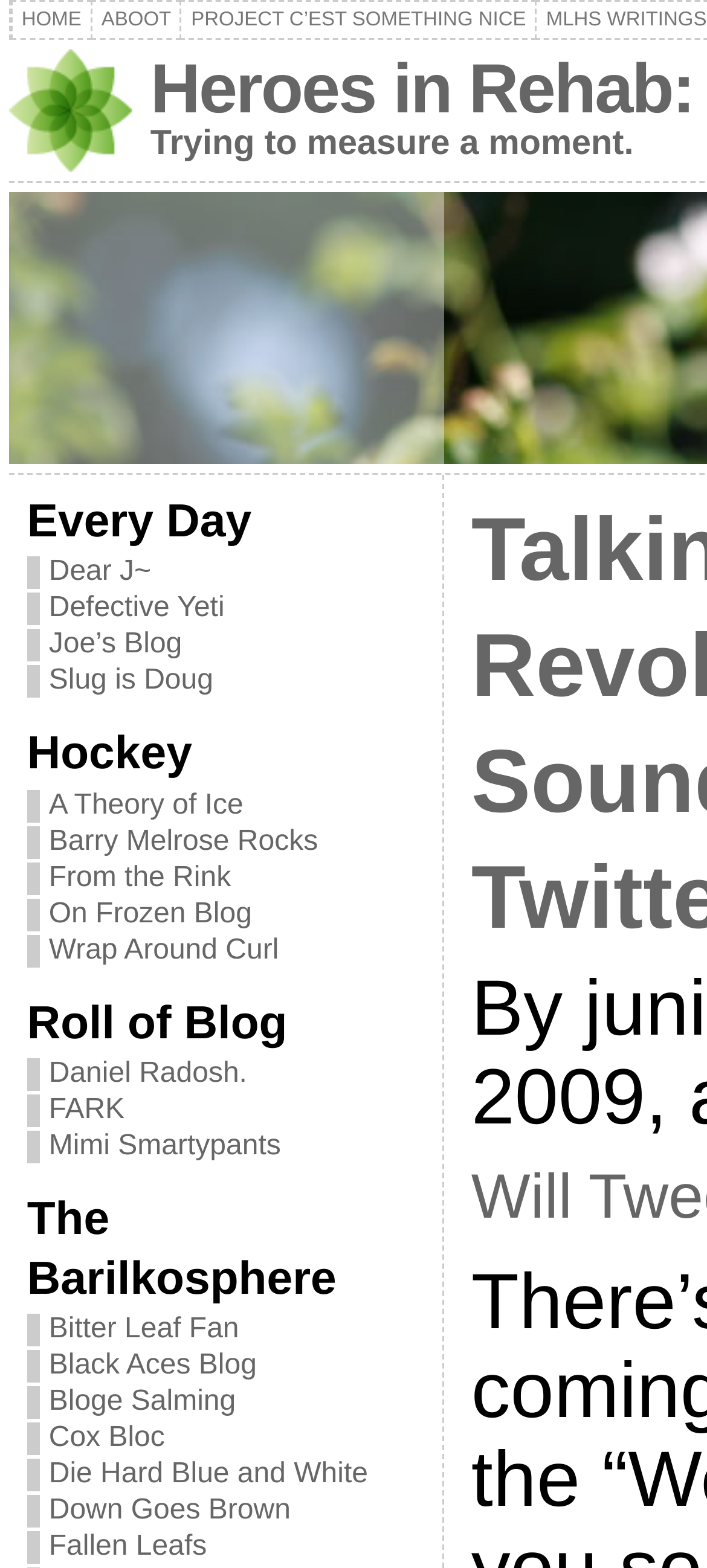Provide an in-depth caption for the contents of the webpage.

The webpage is a blog titled "Heroes in Rehab: the blog" with a navigation menu at the top. The menu consists of four links: "HOME", "ABOOT", and "PROJECT C'EST SOMETHING NICE". Below the menu, there is a table cell containing a link to the blog's title, accompanied by an image.

The main content of the page is divided into four sections, each with a heading. The first section is titled "Every Day" and contains four links to other blogs: "Dear J~", "Defective Yeti", "Joe's Blog", and "Slug is Doug". The second section is titled "Hockey" and contains five links to hockey-related blogs: "A Theory of Ice", "Barry Melrose Rocks", "From the Rink", "On Frozen Blog", and "Wrap Around Curl".

The third section is titled "Roll of Blog" and contains three links to blogs: "Daniel Radosh.", "FARK", and "Mimi Smartypants". The fourth and final section is titled "The Barilkosphere" and contains seven links to hockey blogs: "Bitter Leaf Fan", "Black Aces Blog", "Bloge Salming", "Cox Bloc", "Die Hard Blue and White", "Down Goes Brown", and "Fallen Leafs".